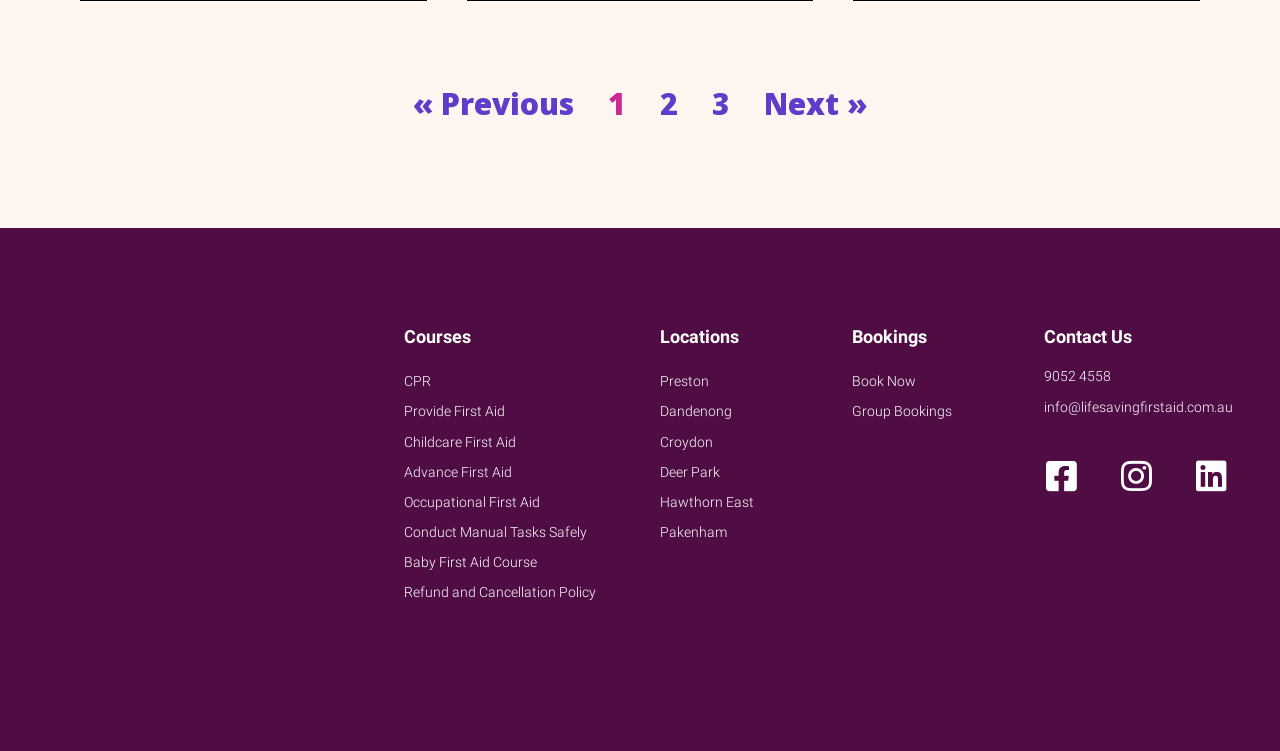Using the webpage screenshot, find the UI element described by Conduct Manual Tasks Safely. Provide the bounding box coordinates in the format (top-left x, top-left y, bottom-right x, bottom-right y), ensuring all values are floating point numbers between 0 and 1.

[0.3, 0.689, 0.5, 0.729]